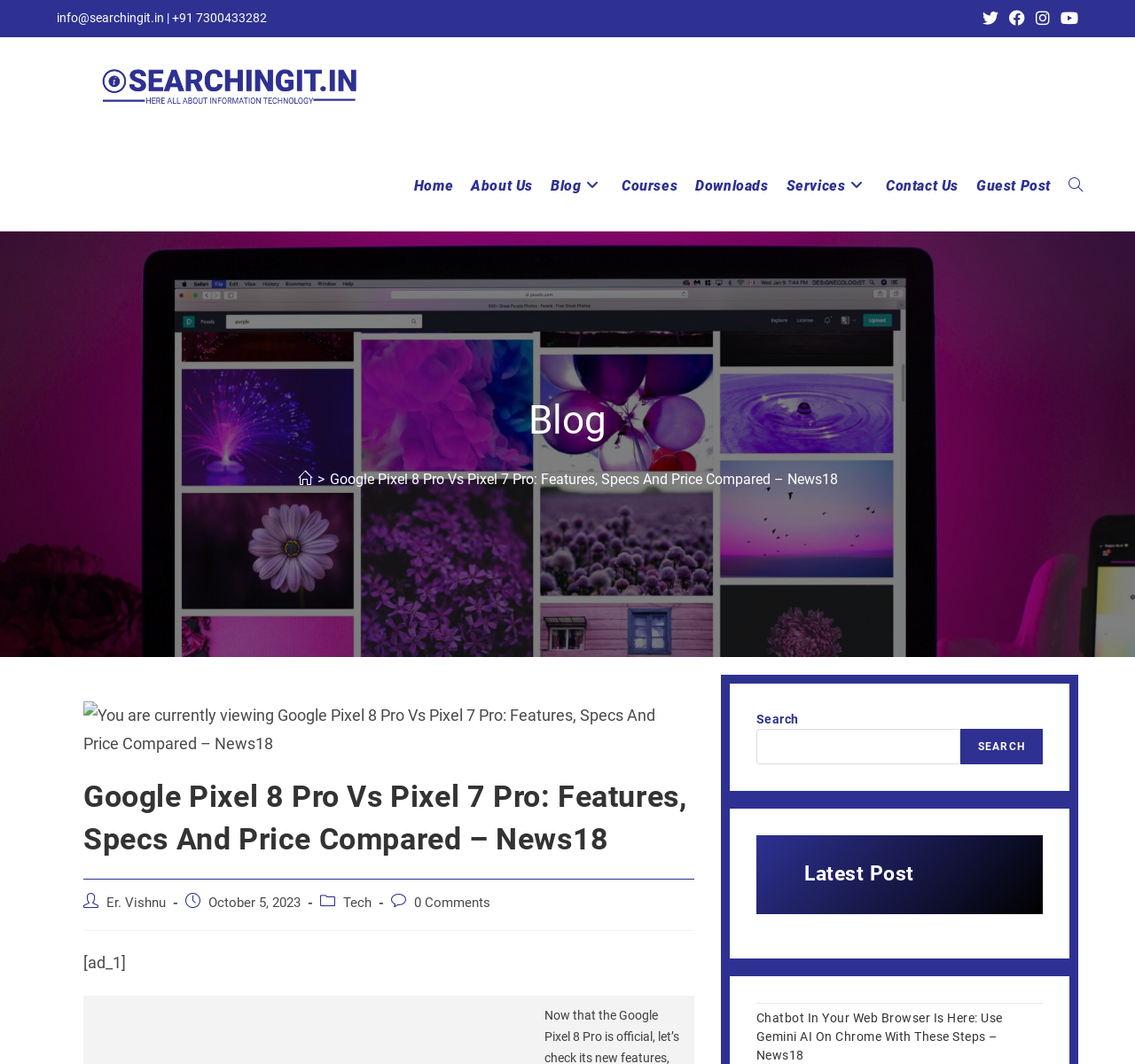Answer the following query with a single word or phrase:
What is the contact email of the website?

info@searchingit.in